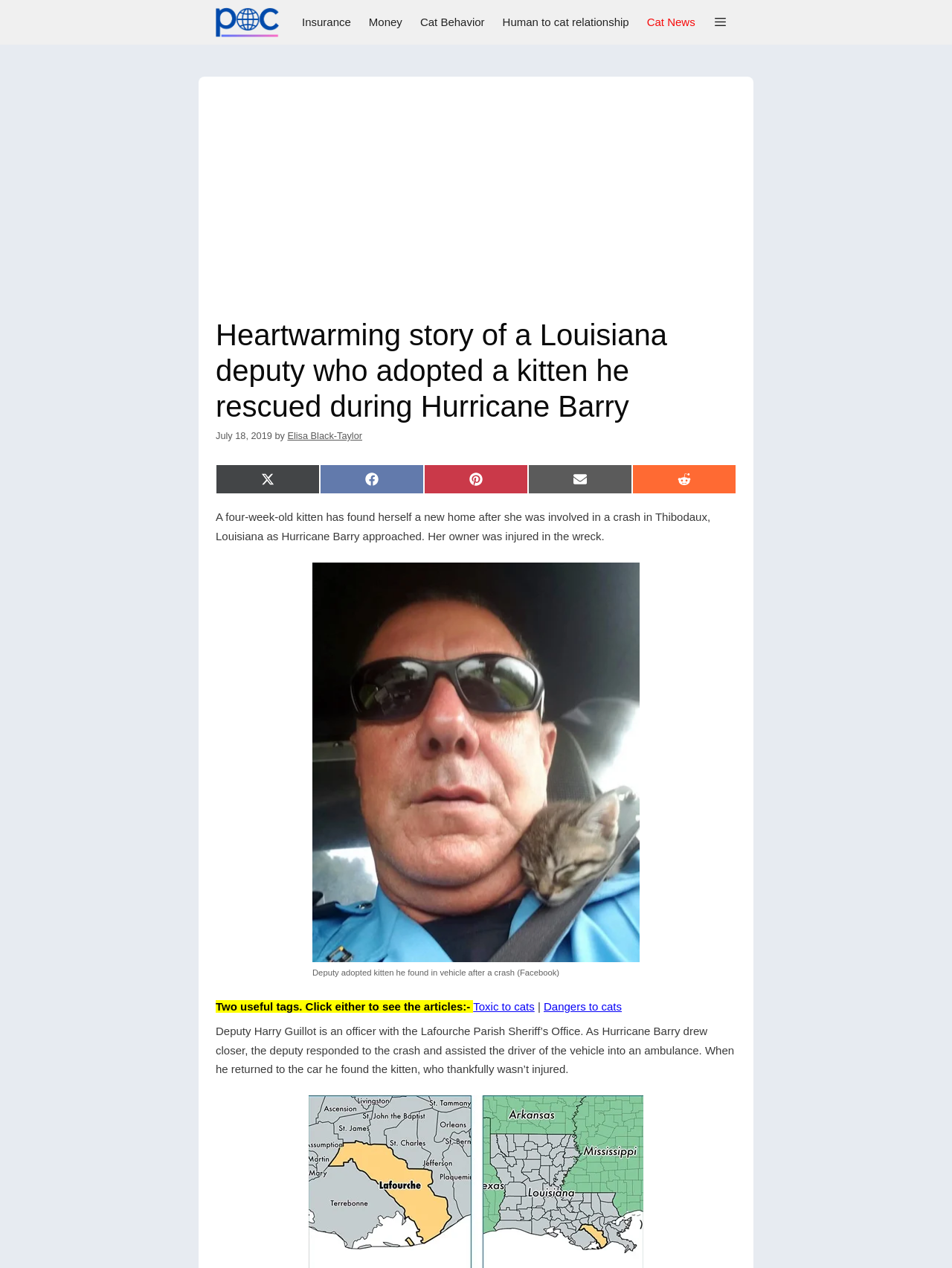What is the date of the article?
Look at the image and respond with a one-word or short phrase answer.

July 18, 2019